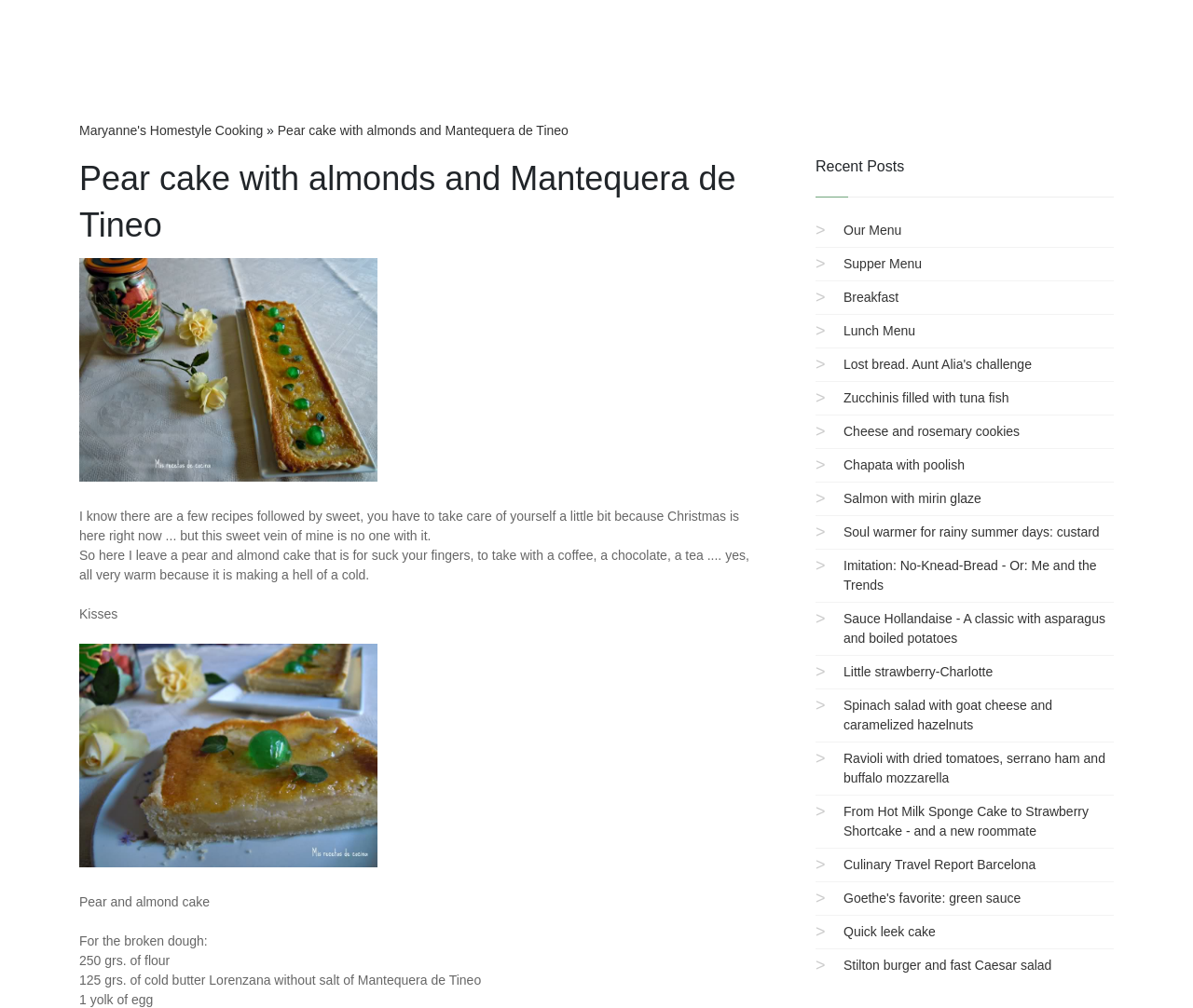Identify the bounding box of the HTML element described as: "ARTICLES & ADVICE".

None